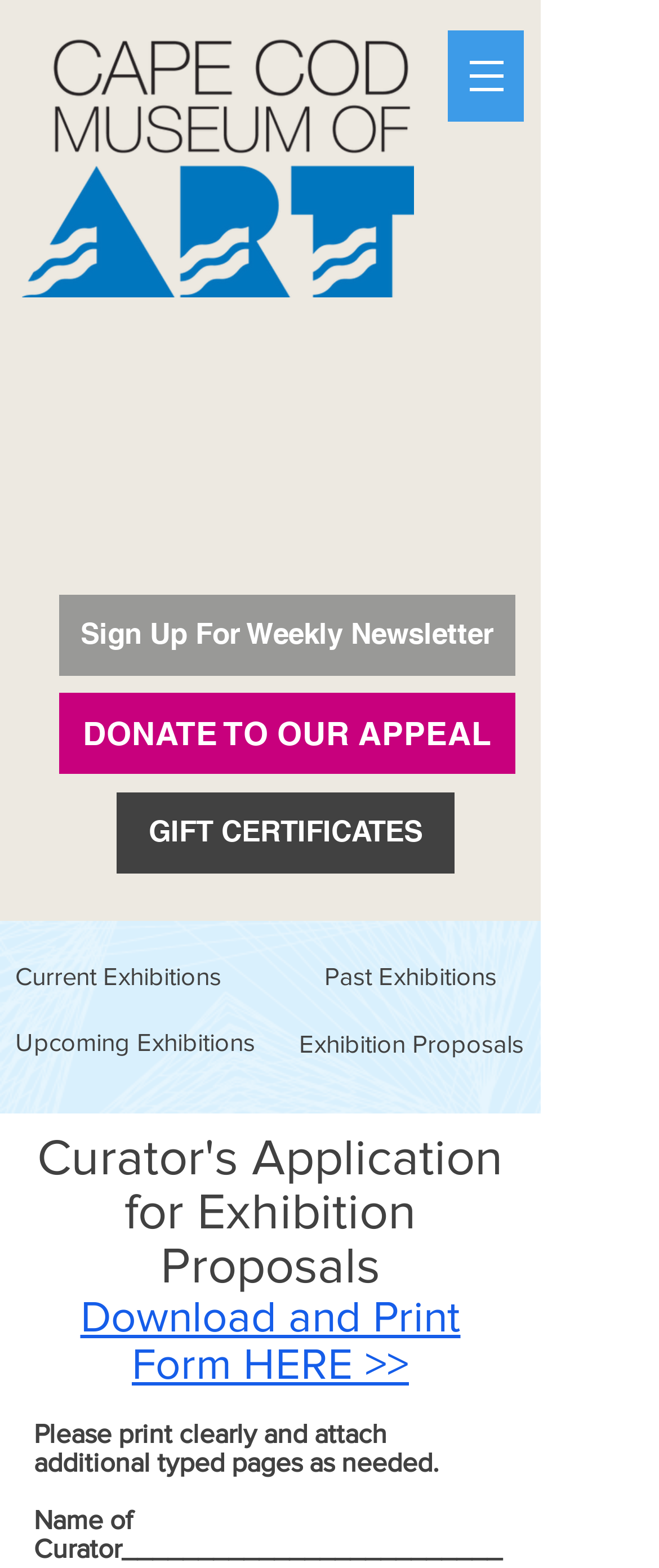Please identify the bounding box coordinates of the element that needs to be clicked to perform the following instruction: "Download and print the exhibition proposal form".

[0.122, 0.824, 0.699, 0.885]